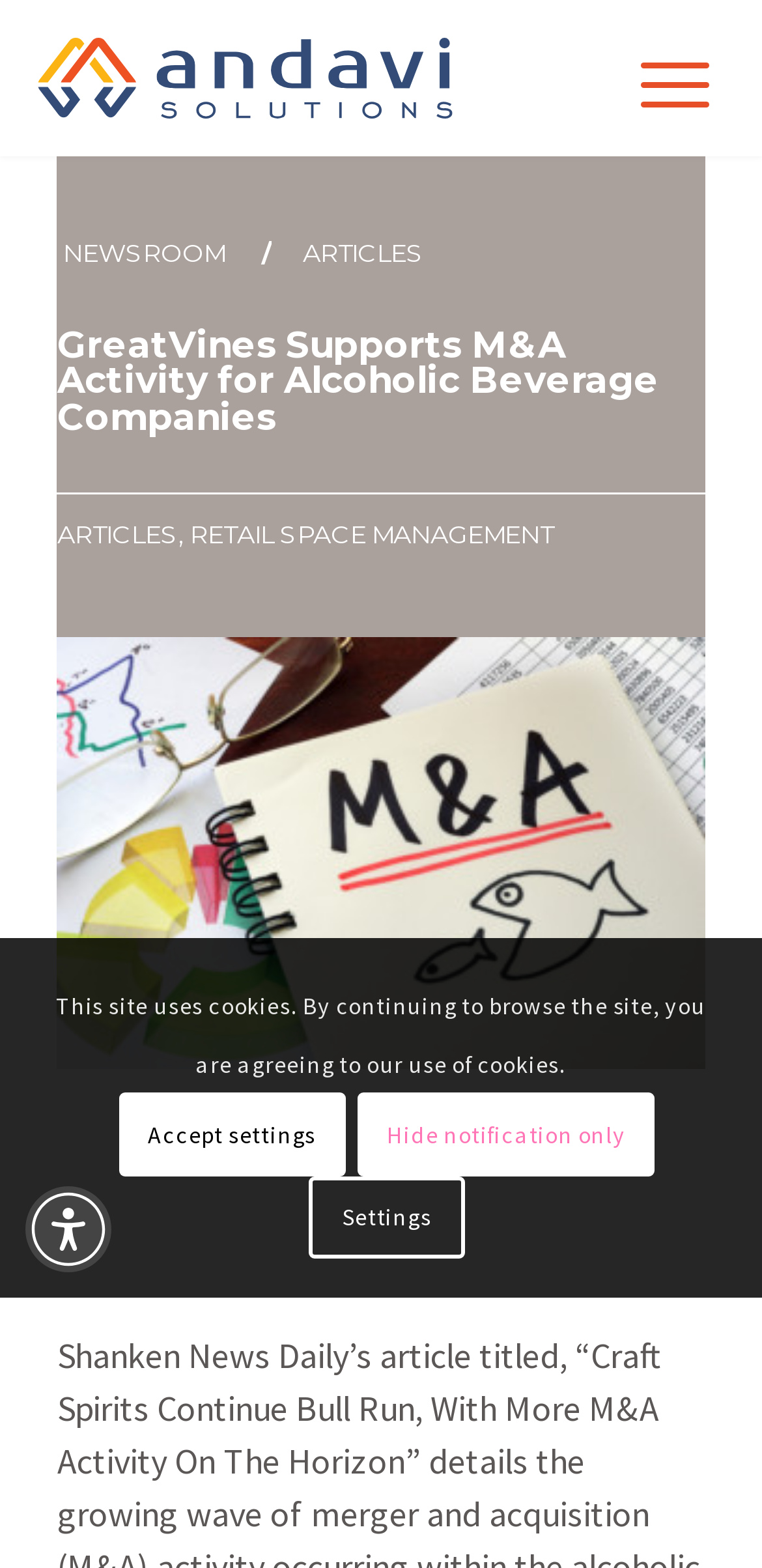Given the element description aria-label="Accessibility Menu" title="Accessibility Menu", identify the bounding box coordinates for the UI element on the webpage screenshot. The format should be (top-left x, top-left y, bottom-right x, bottom-right y), with values between 0 and 1.

[0.033, 0.757, 0.146, 0.811]